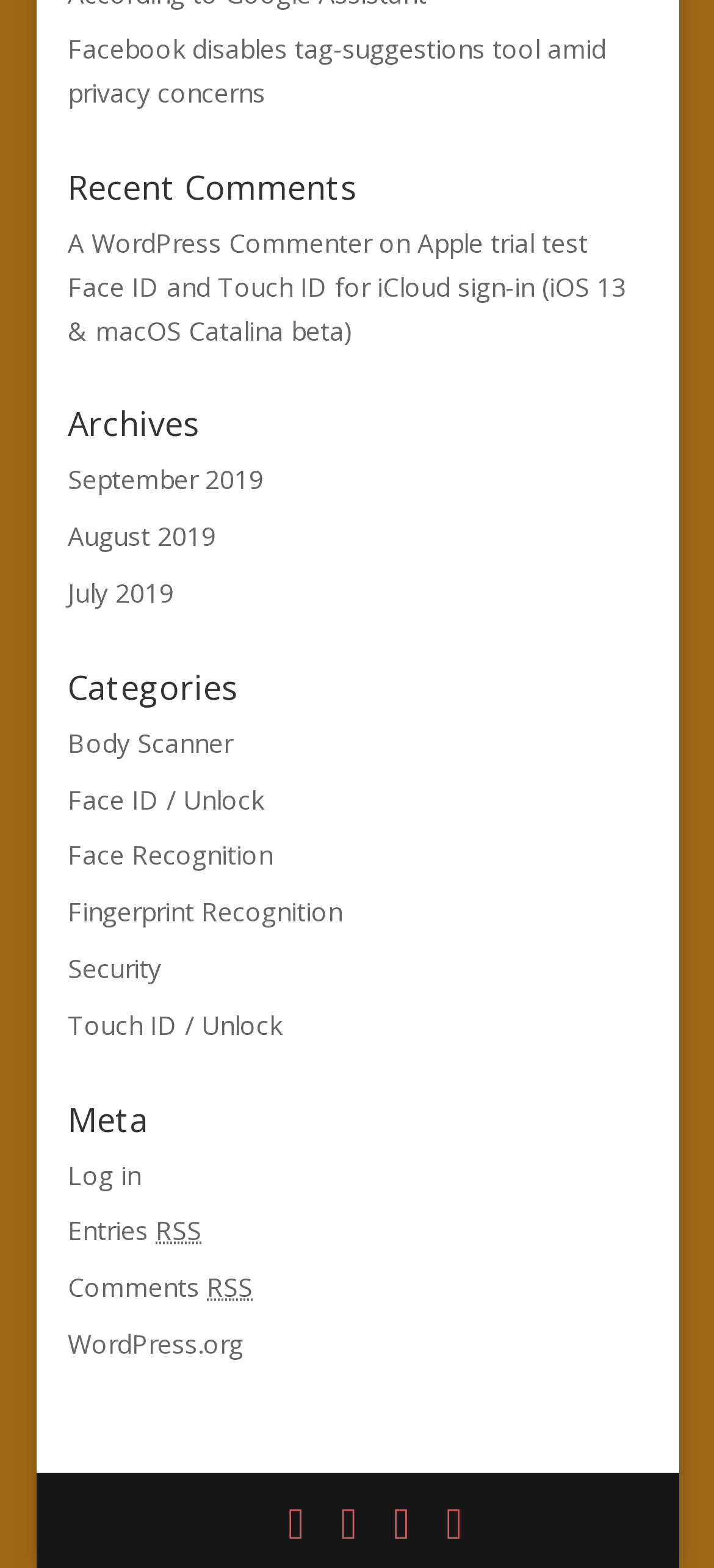Indicate the bounding box coordinates of the element that needs to be clicked to satisfy the following instruction: "Log in to the website". The coordinates should be four float numbers between 0 and 1, i.e., [left, top, right, bottom].

[0.095, 0.738, 0.198, 0.76]